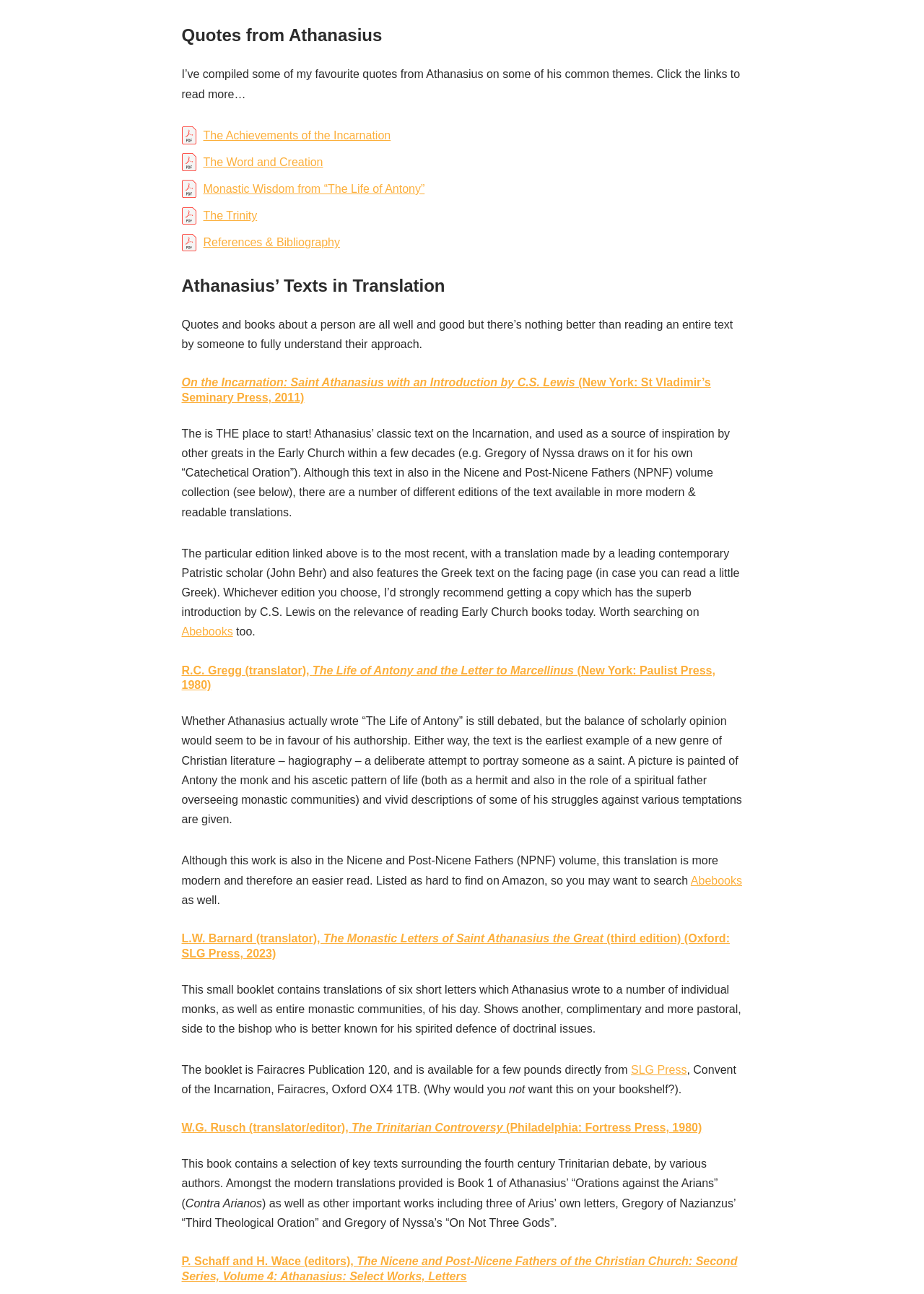Who translated 'The Monastic Letters of Saint Athanasius the Great'?
Answer the question in as much detail as possible.

The translator of 'The Monastic Letters of Saint Athanasius the Great' is L.W. Barnard, which is mentioned in the text 'L.W. Barnard (translator), The Monastic Letters of Saint Athanasius the Great (third edition) (Oxford: SLG Press, 2023)'.